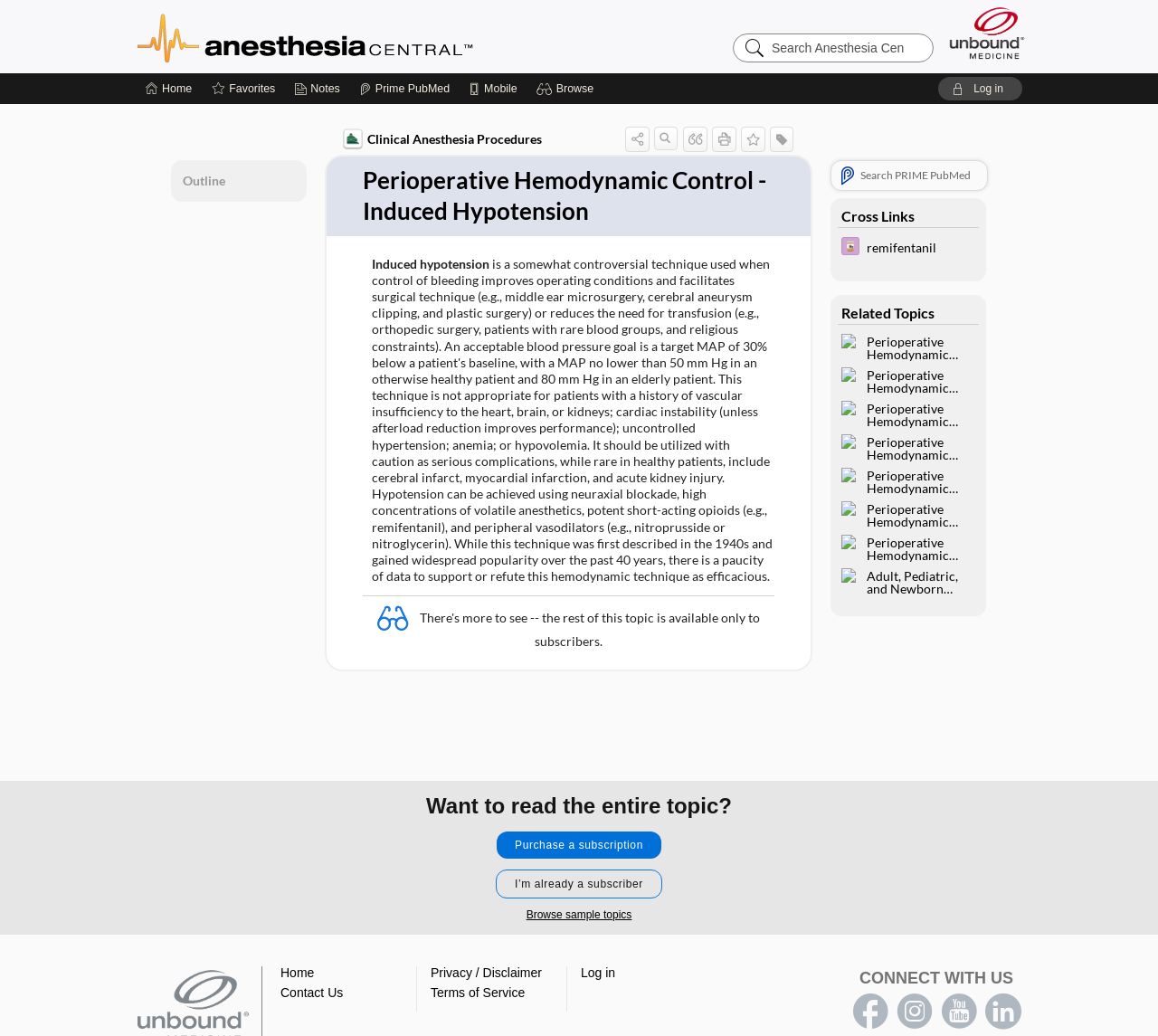Create a detailed description of the webpage's content and layout.

This webpage is about Perioperative Hemodynamic Control - Induced Hypotension, a topic in Clinical Anesthesia Procedures. At the top, there is a navigation menu with links to Home, Favorites, Notes, Prime PubMed, Mobile, and Browse. On the right side of the navigation menu, there is a search bar with a magnifying glass icon and a link to Unbound Medicine.

Below the navigation menu, there is a main content area with an article about Perioperative Hemodynamic Control - Induced Hypotension. The article has a heading and several buttons for sharing options, searching content, and printing. There is also a favorite star button that can be pressed to mark the topic as a favorite.

To the right of the main content area, there is a complementary section with links to related topics, including Cross Links and Related Topics. The Cross Links section has a link to Davis Drug Guide, and the Related Topics section has several links to other topics in Perioperative Hemodynamic Control, such as Autoregulation, Blood Pressure, and Vasodilators.

At the bottom of the page, there is a section with a static text "Want to read the entire topic?" and links to purchase a subscription, browse sample topics, and log in. There are also links to Home, Contact Us, Privacy/Disclaimer, and Terms of Service. Finally, there is a section with social media links to Facebook, Instagram, YouTube, and LinkedIn.